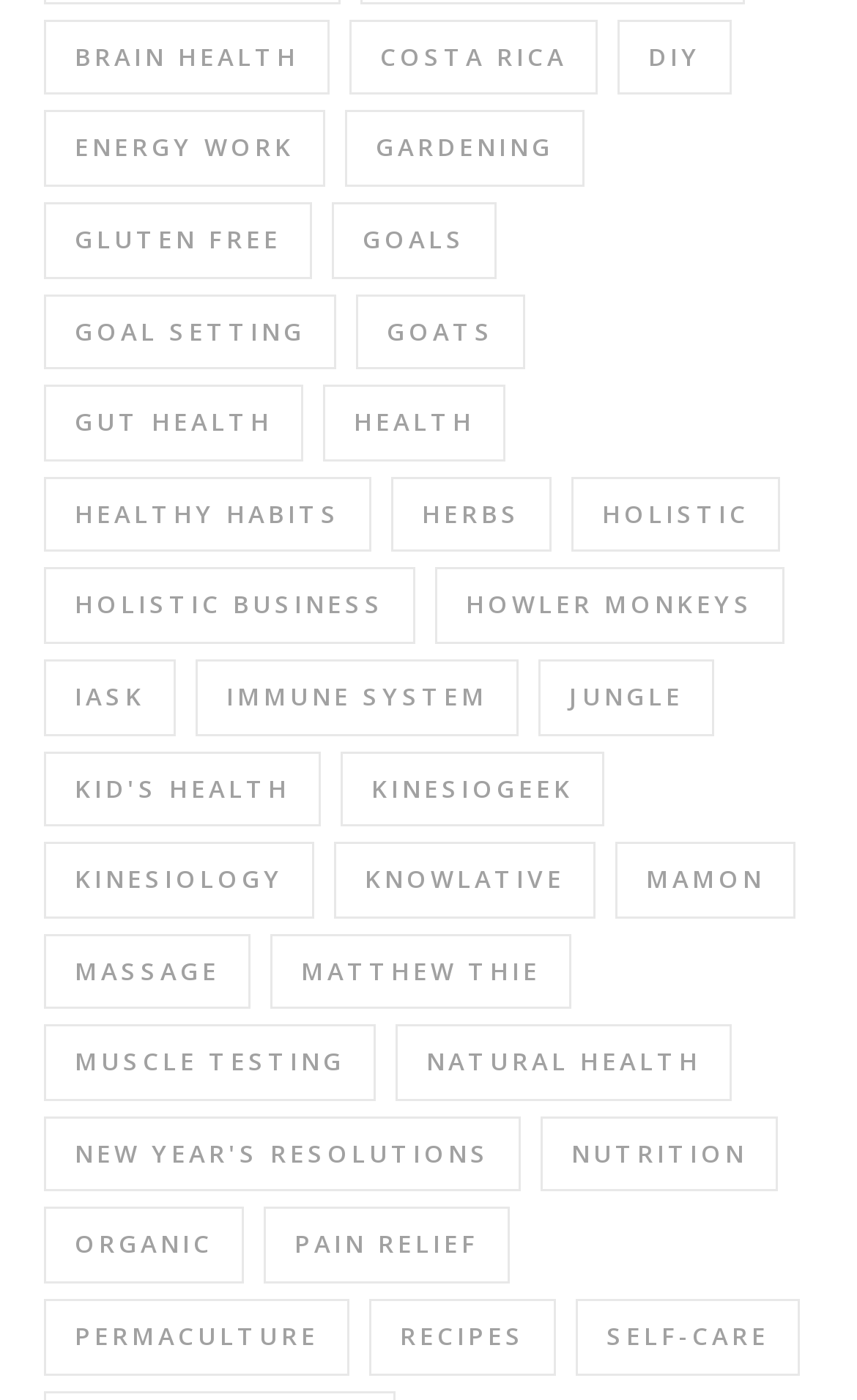Specify the bounding box coordinates of the element's area that should be clicked to execute the given instruction: "Discover gluten free options". The coordinates should be four float numbers between 0 and 1, i.e., [left, top, right, bottom].

[0.051, 0.144, 0.364, 0.199]